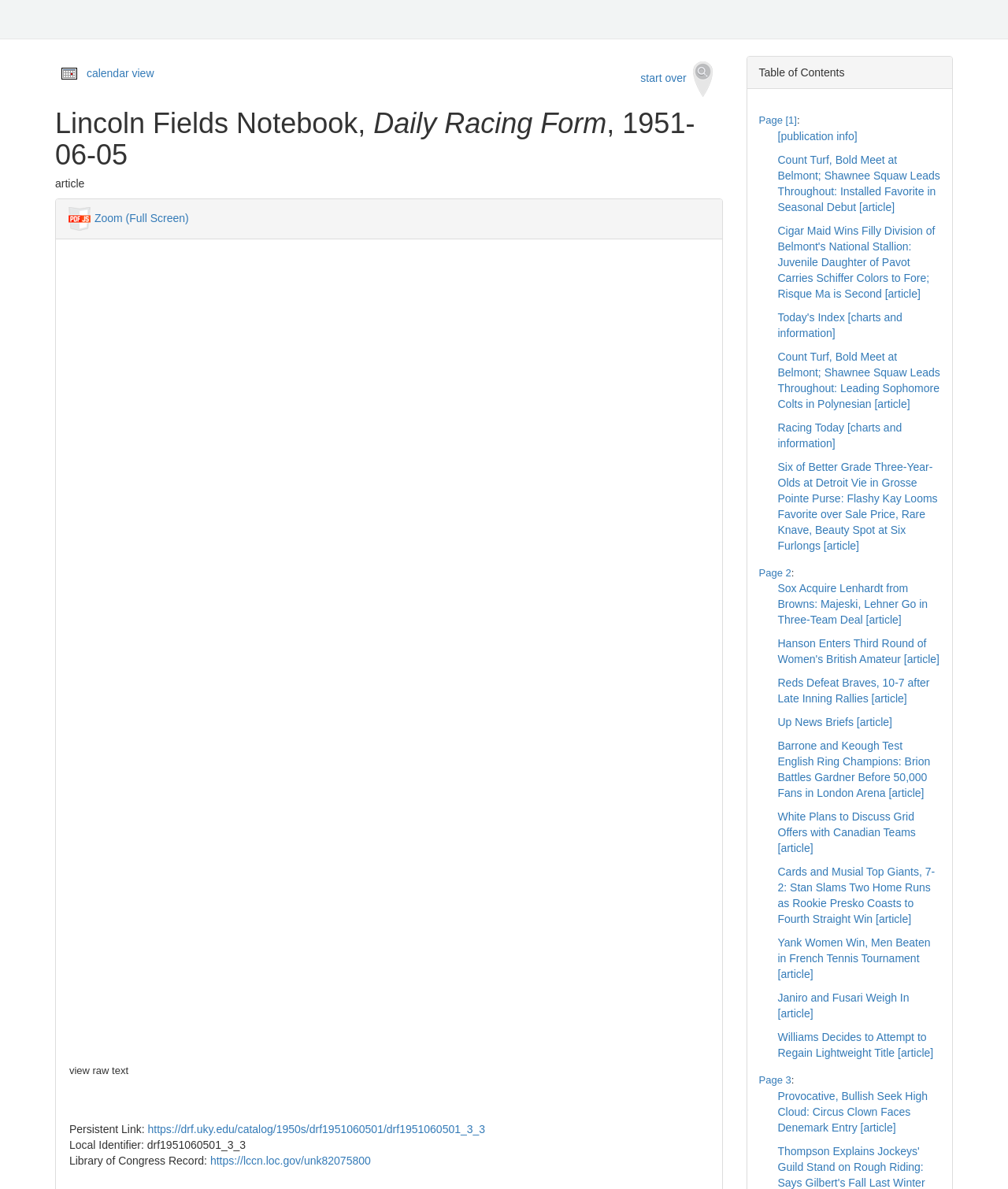Given the element description Racing Today [charts and information], predict the bounding box coordinates for the UI element in the webpage screenshot. The format should be (top-left x, top-left y, bottom-right x, bottom-right y), and the values should be between 0 and 1.

[0.771, 0.354, 0.895, 0.378]